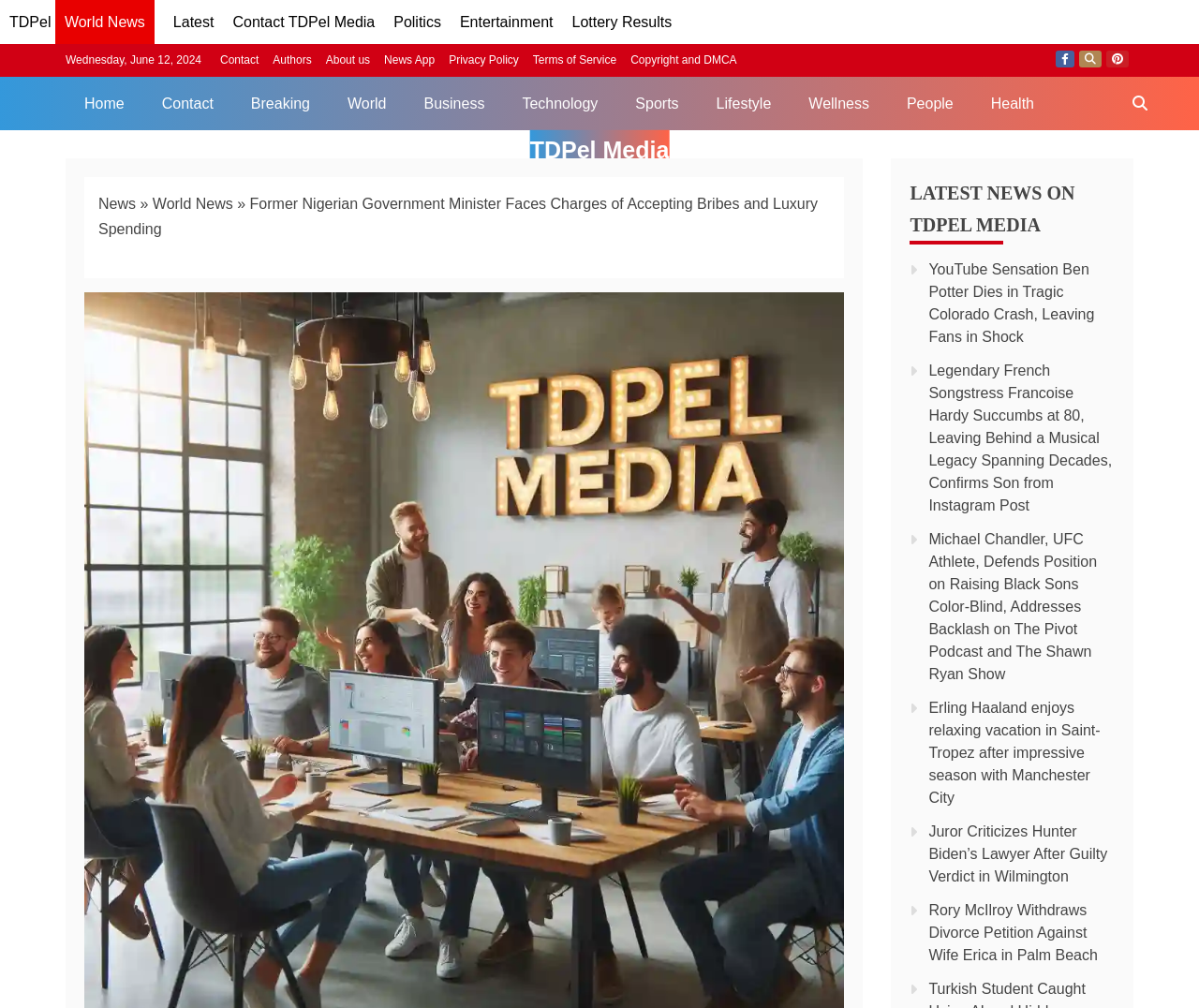Pinpoint the bounding box coordinates for the area that should be clicked to perform the following instruction: "Visit the 'World News' page".

[0.127, 0.194, 0.194, 0.21]